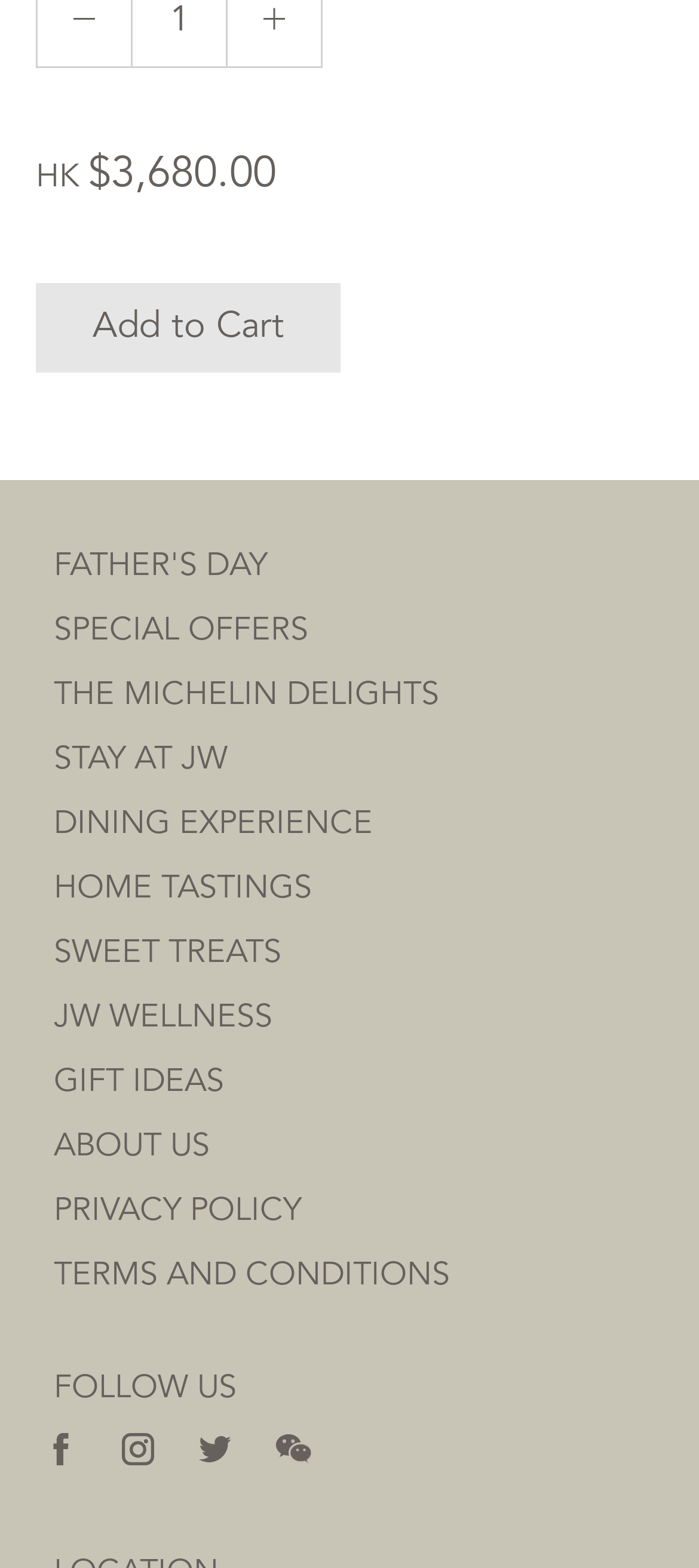Respond concisely with one word or phrase to the following query:
What is the last link in the middle section?

GIFT IDEAS